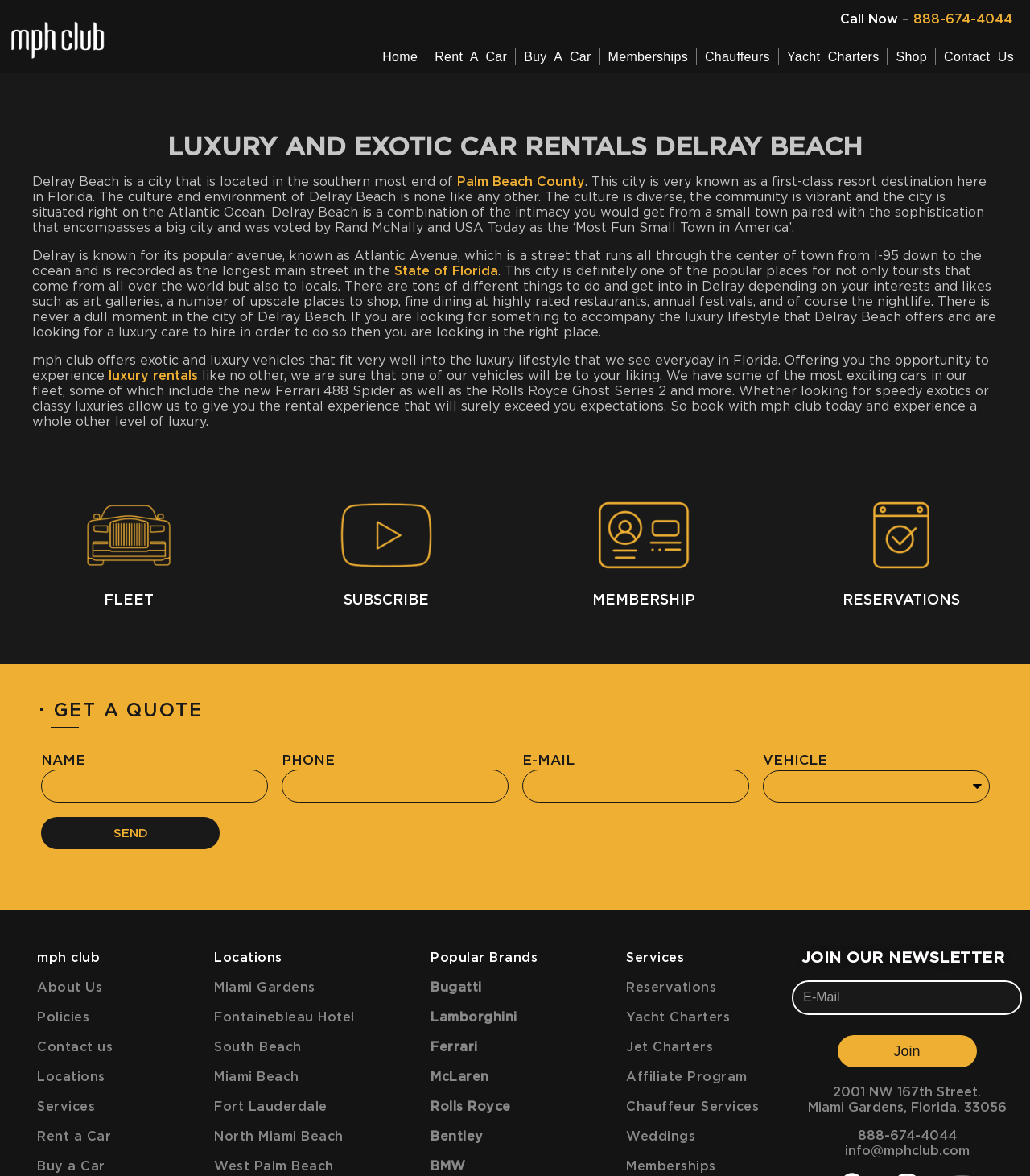Show the bounding box coordinates of the region that should be clicked to follow the instruction: "Click the 'SEND' button."

[0.04, 0.695, 0.213, 0.722]